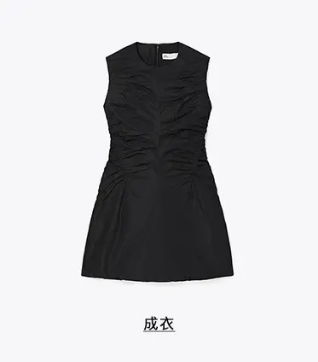What is the purpose of the ruching details on the dress?
Could you answer the question with a detailed and thorough explanation?

According to the caption, the ruching details along the sides of the dress create a flattering silhouette, suggesting that their purpose is to enhance the wearer's figure.